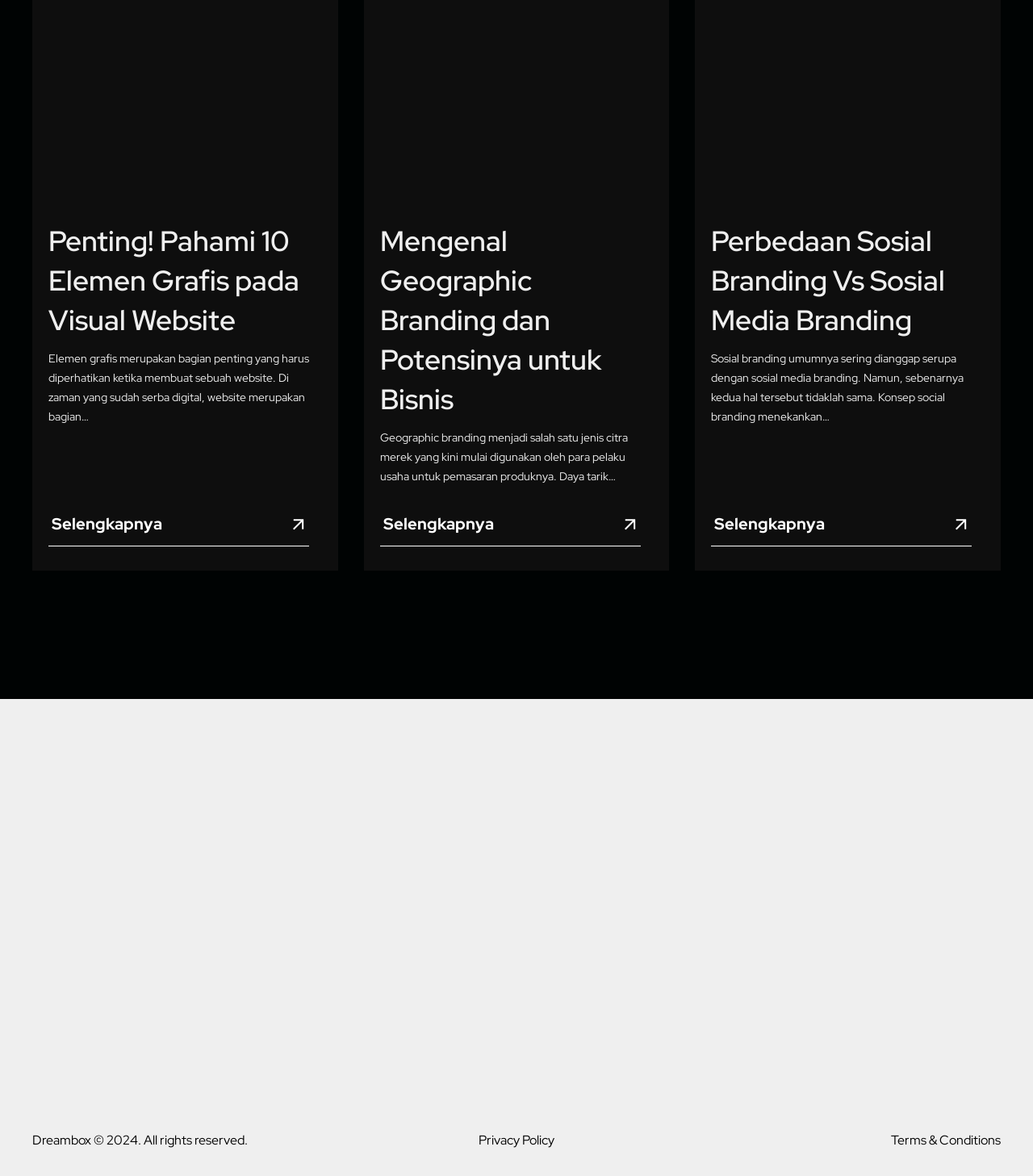What services does the company offer?
Based on the image content, provide your answer in one word or a short phrase.

Branding, Digital Marketing, Website, SEO